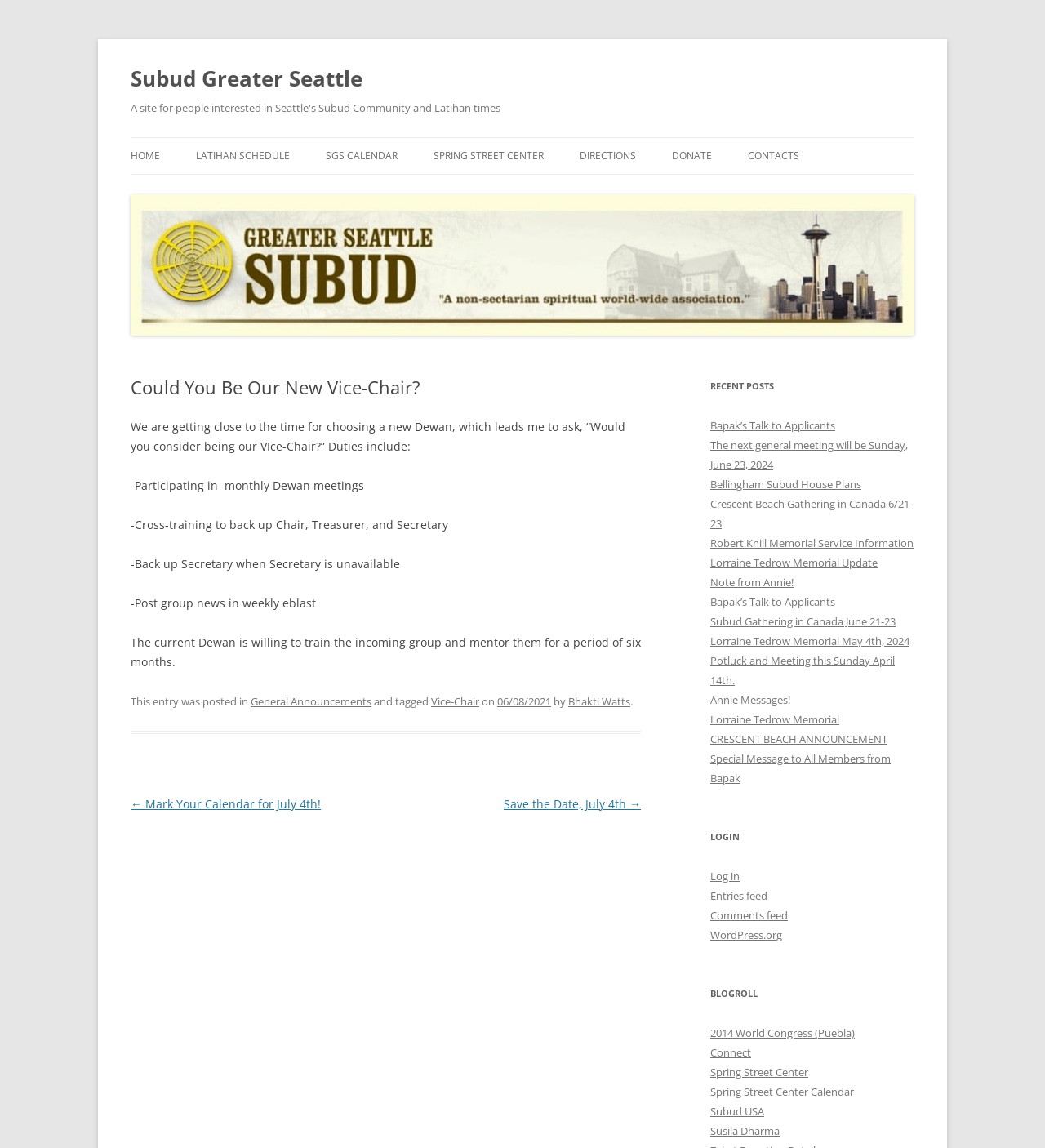Locate the headline of the webpage and generate its content.

Subud Greater Seattle